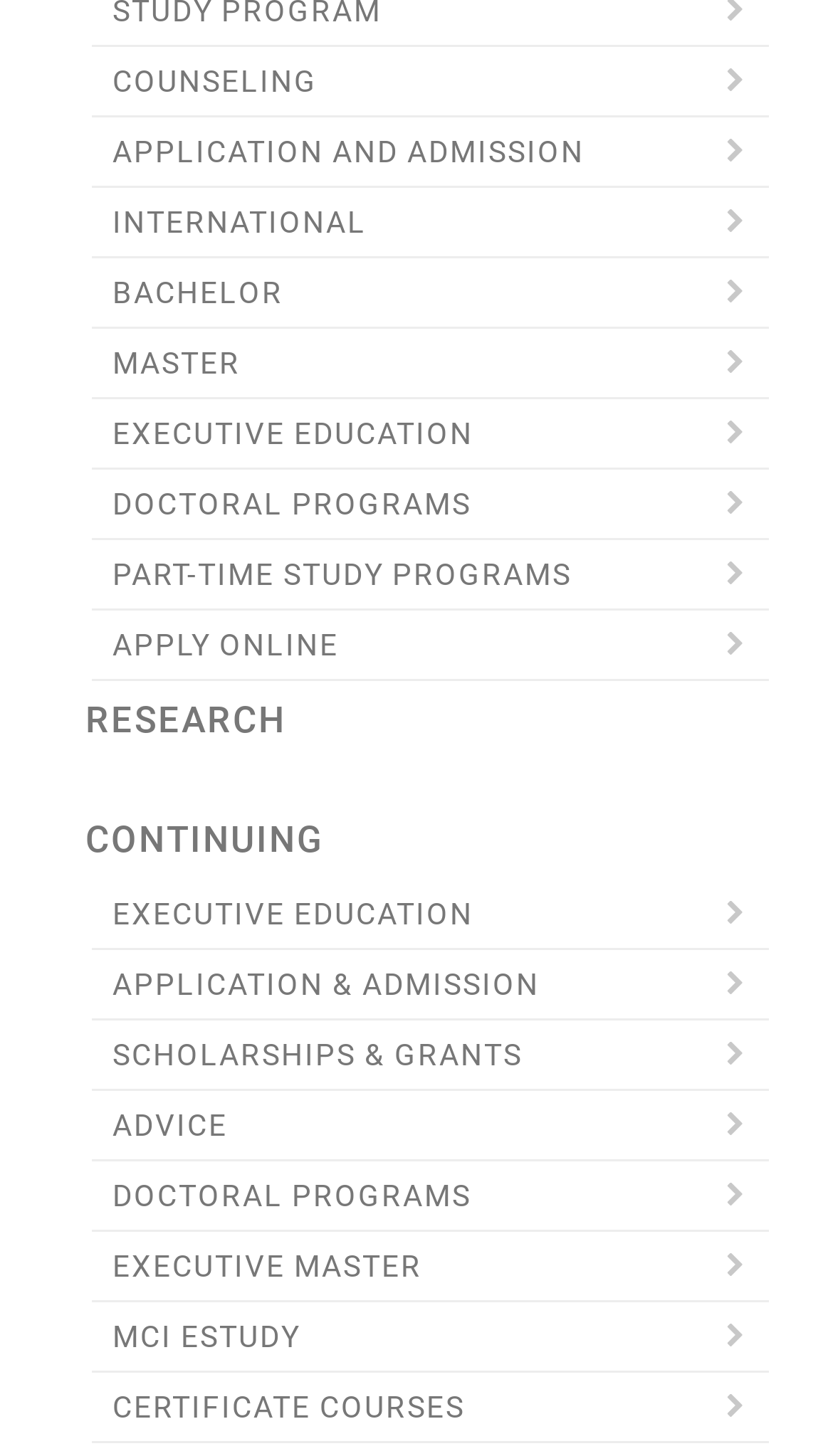Kindly determine the bounding box coordinates of the area that needs to be clicked to fulfill this instruction: "Apply online".

[0.109, 0.419, 0.923, 0.468]